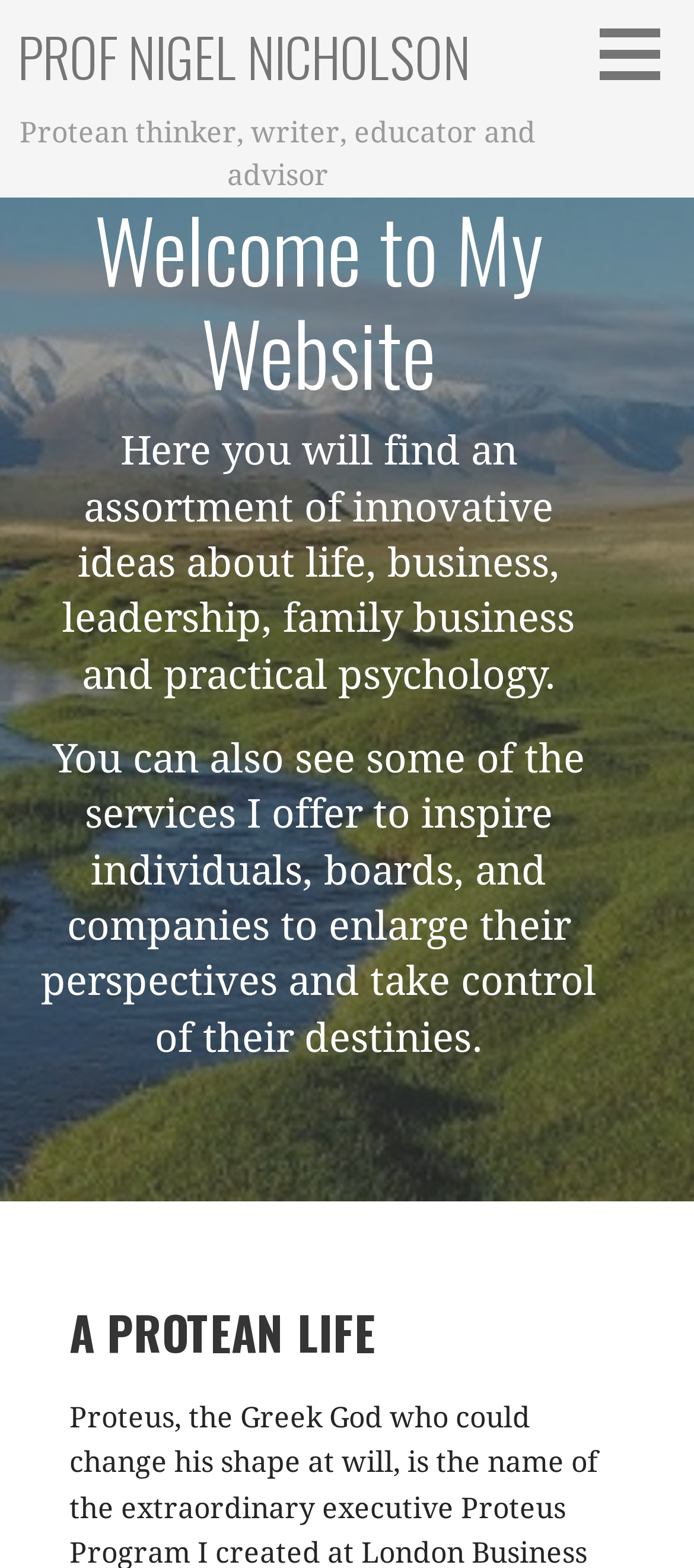Describe all significant elements and features of the webpage.

The webpage is about Prof Nigel Nicholson, a protean thinker, writer, educator, and advisor. At the top-left corner, there is a "Skip to content" link. Below it, a large heading "PROF NIGEL NICHOLSON" is prominently displayed, with a link to the same title next to it. 

Underneath the heading, a brief description "Protean thinker, writer, educator and advisor" is provided. To the right of this description, a complementary section takes up most of the page's width. Within this section, a heading "Welcome to My Website" is followed by two paragraphs of text. The first paragraph introduces the website as a collection of innovative ideas about life, business, leadership, family business, and practical psychology. The second paragraph describes the services offered by Prof Nigel Nicholson to inspire individuals, boards, and companies.

At the bottom of the page, a heading "A PROTEAN LIFE" is displayed.